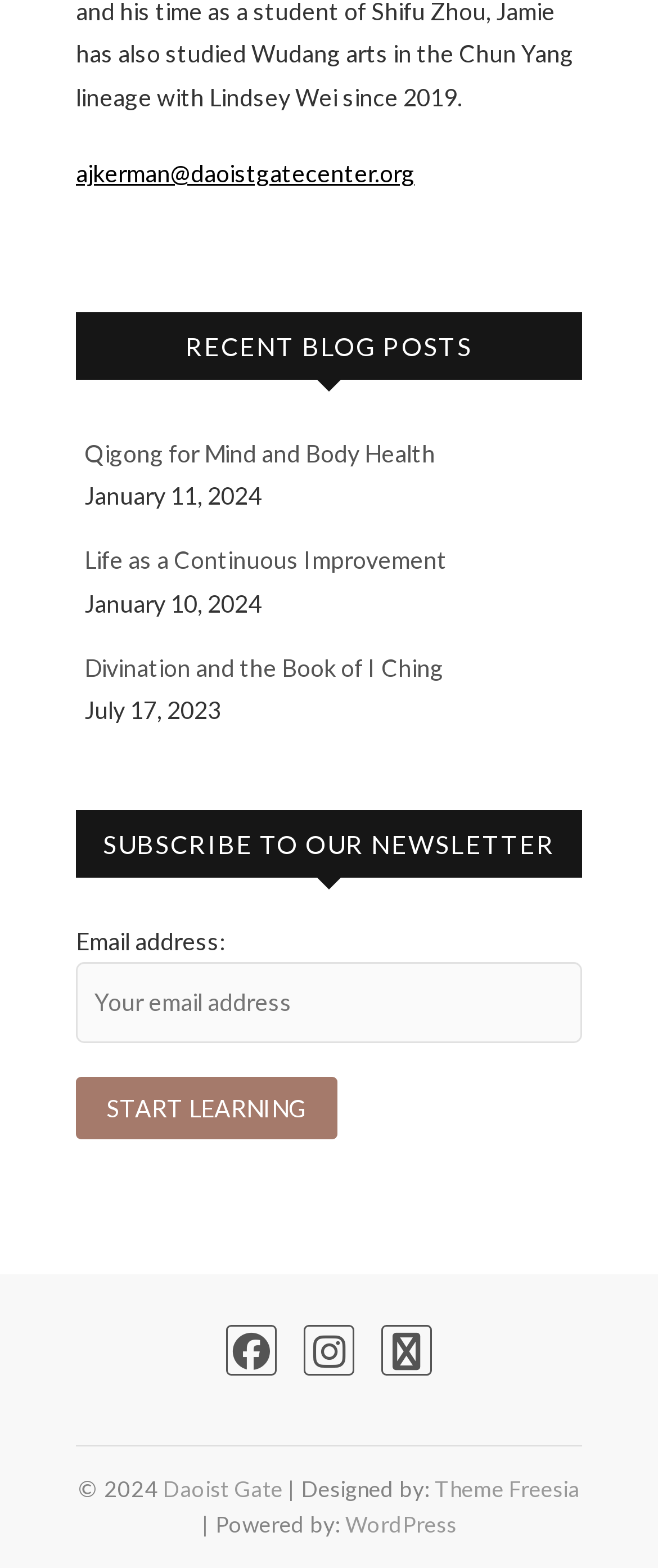Indicate the bounding box coordinates of the element that needs to be clicked to satisfy the following instruction: "Check the footer menu". The coordinates should be four float numbers between 0 and 1, i.e., [left, top, right, bottom].

[0.115, 0.9, 0.885, 0.922]